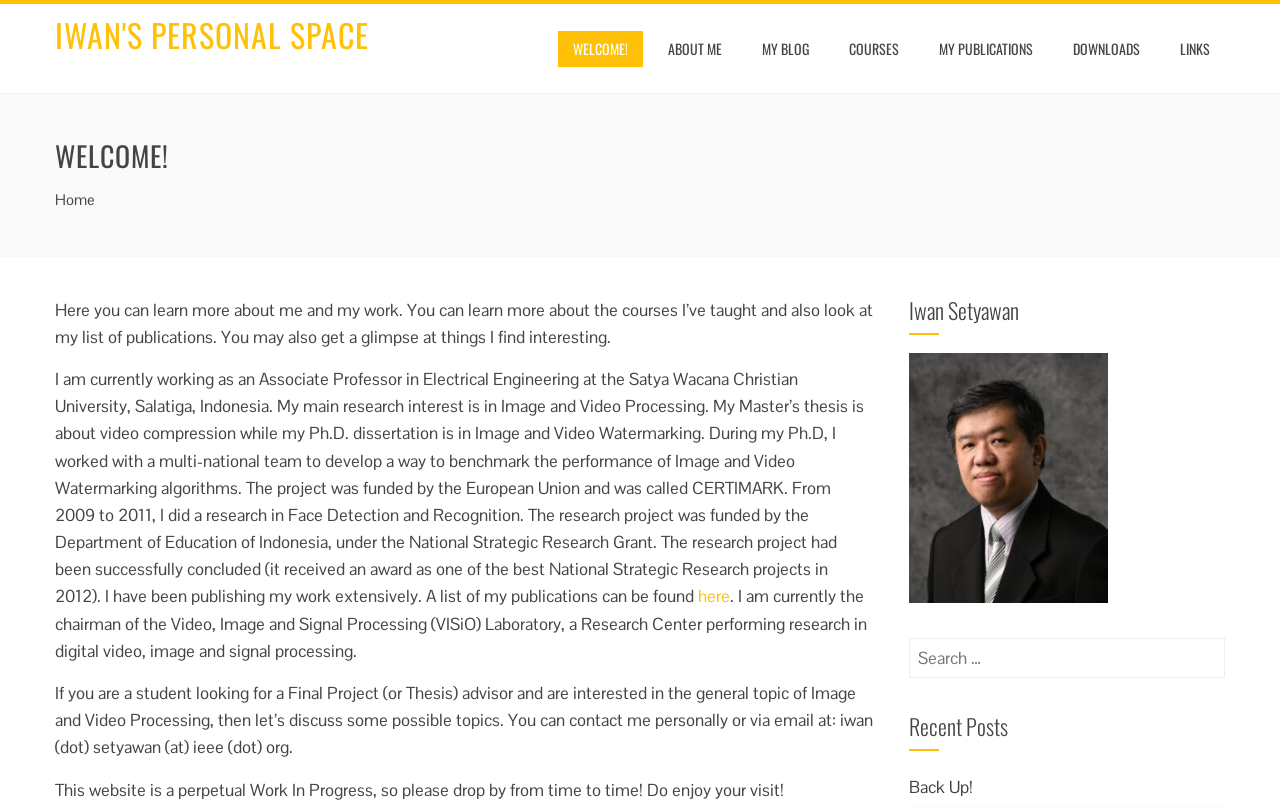Show the bounding box coordinates of the element that should be clicked to complete the task: "Click on the 'MY BLOG' link".

[0.584, 0.038, 0.644, 0.083]